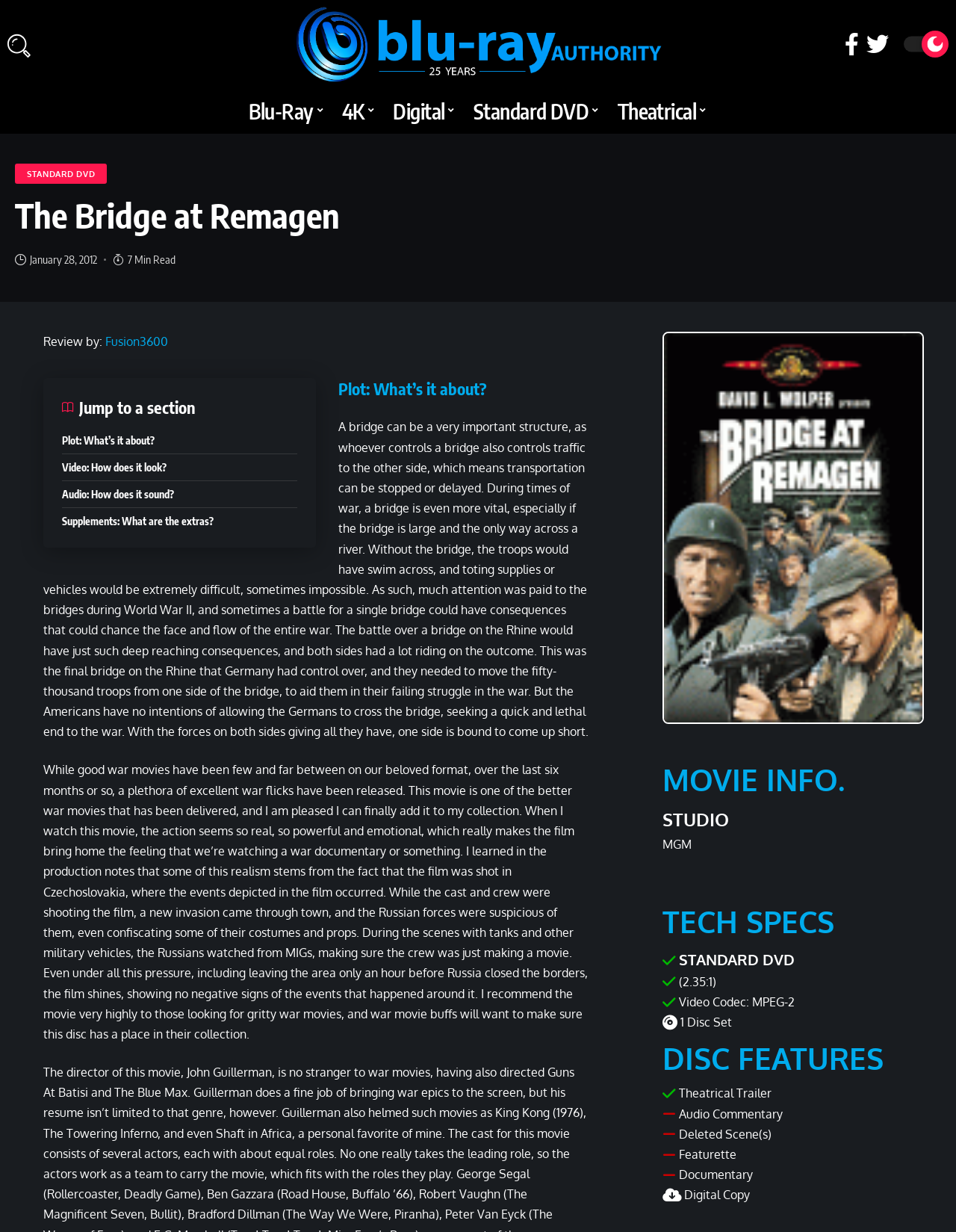Find and provide the bounding box coordinates for the UI element described here: "Supplements: What are the extras?". The coordinates should be given as four float numbers between 0 and 1: [left, top, right, bottom].

[0.065, 0.412, 0.311, 0.43]